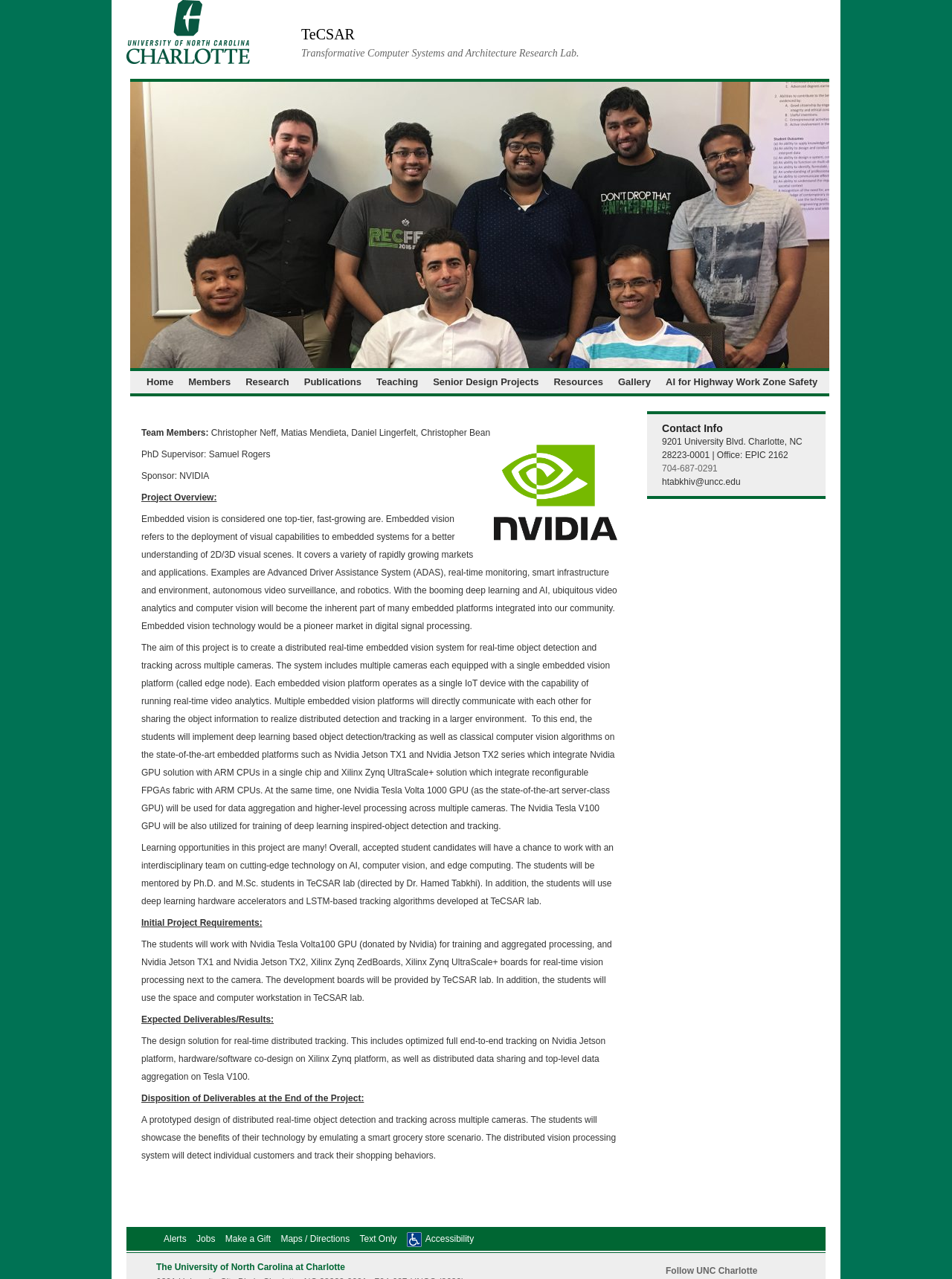Please answer the following question using a single word or phrase: 
What is the expected deliverable of the project?

Prototyped design of distributed real-time object detection and tracking